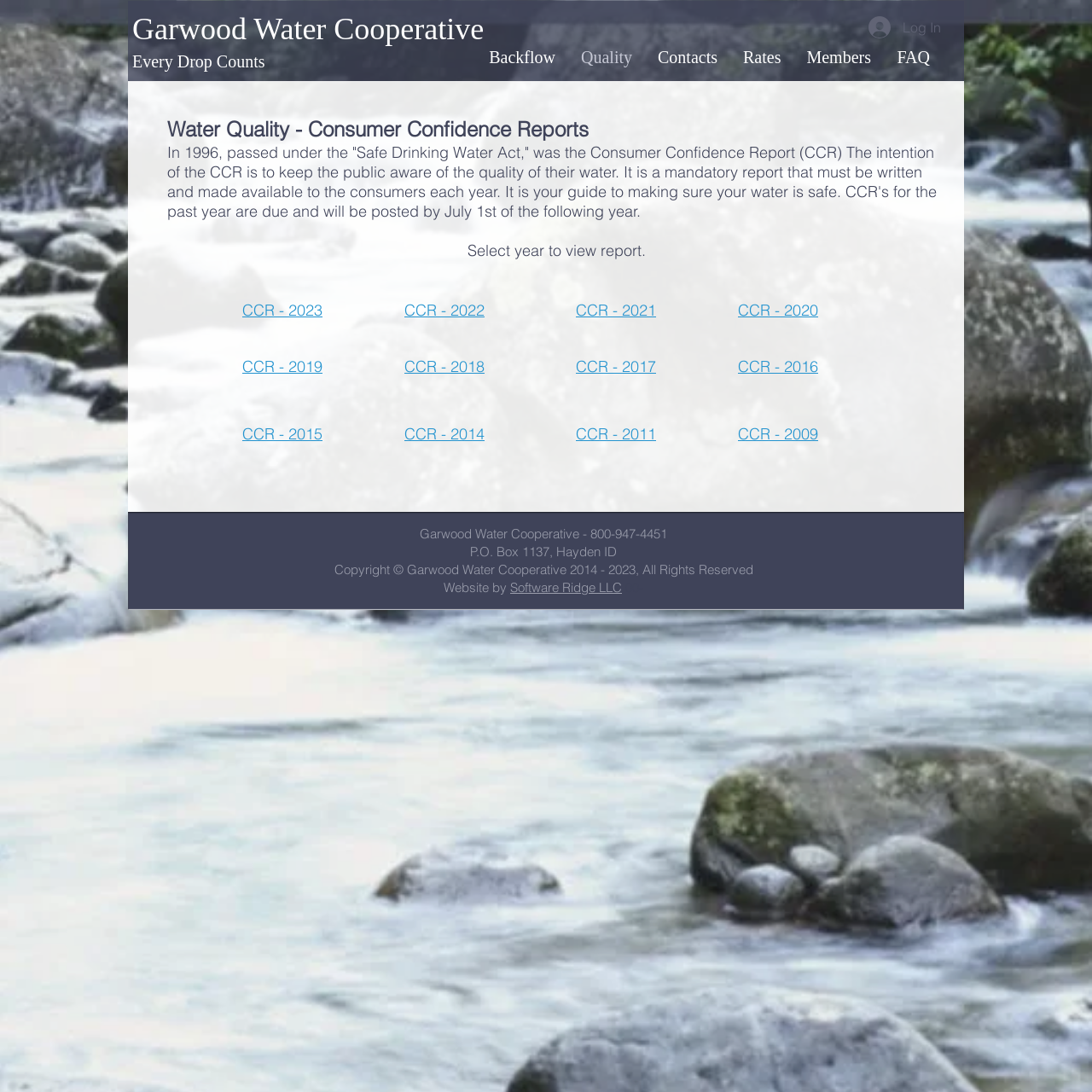Based on the element description: "CCR - 2023", identify the bounding box coordinates for this UI element. The coordinates must be four float numbers between 0 and 1, listed as [left, top, right, bottom].

[0.222, 0.275, 0.295, 0.293]